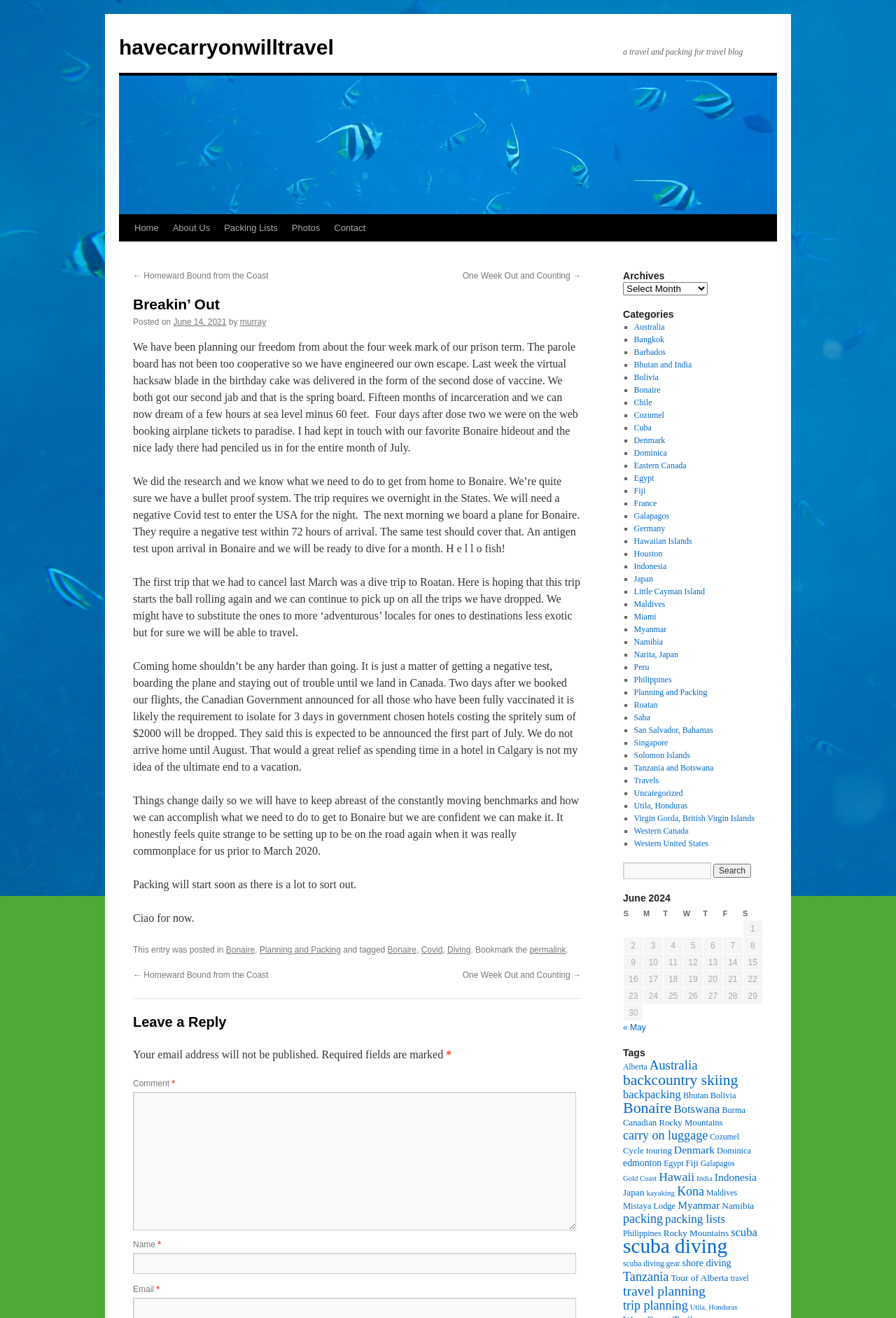Respond to the following question with a brief word or phrase:
What is the title of the current post?

Breakin' Out